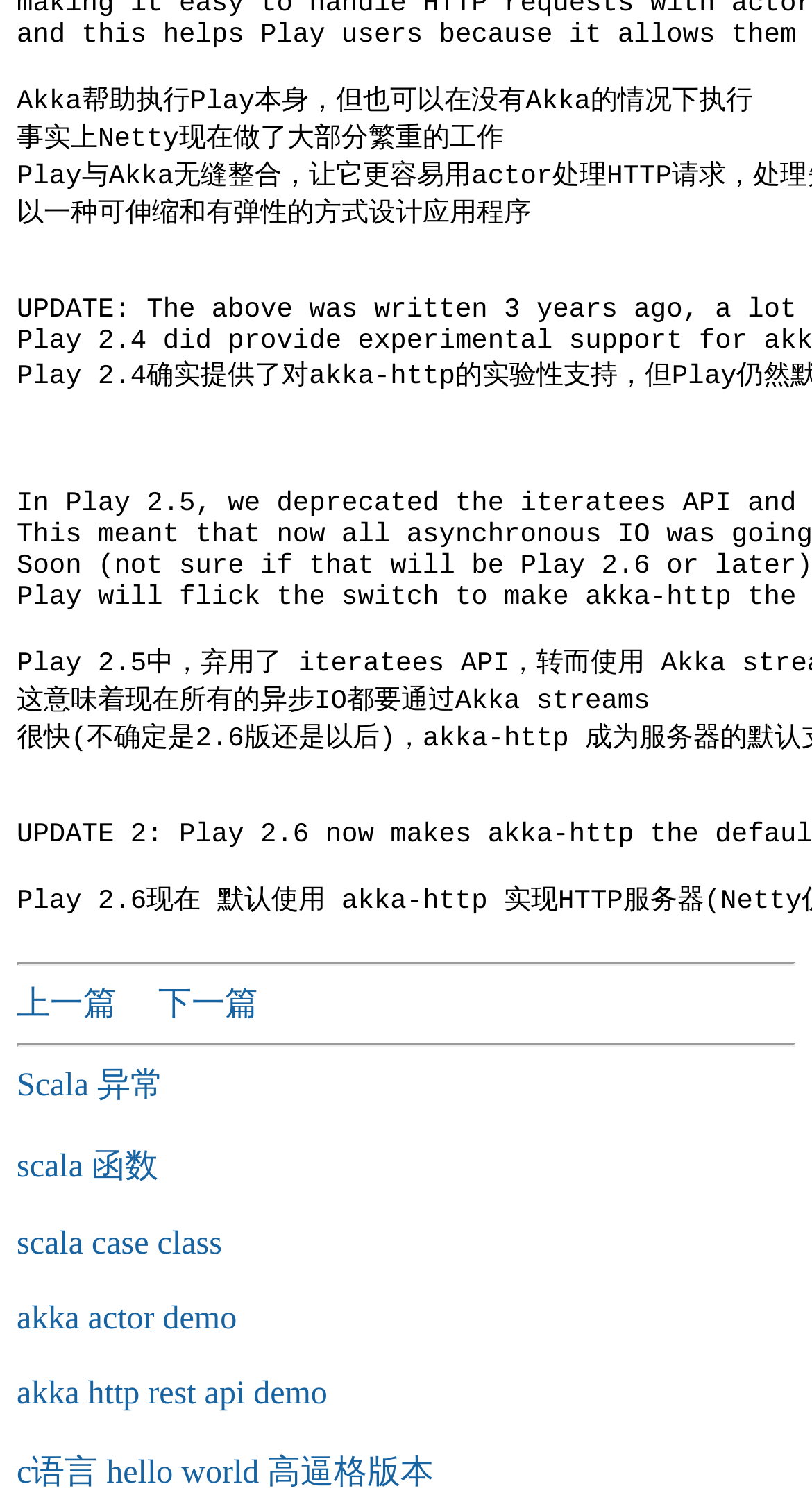Indicate the bounding box coordinates of the clickable region to achieve the following instruction: "learn about Scala exceptions."

[0.021, 0.711, 0.202, 0.735]